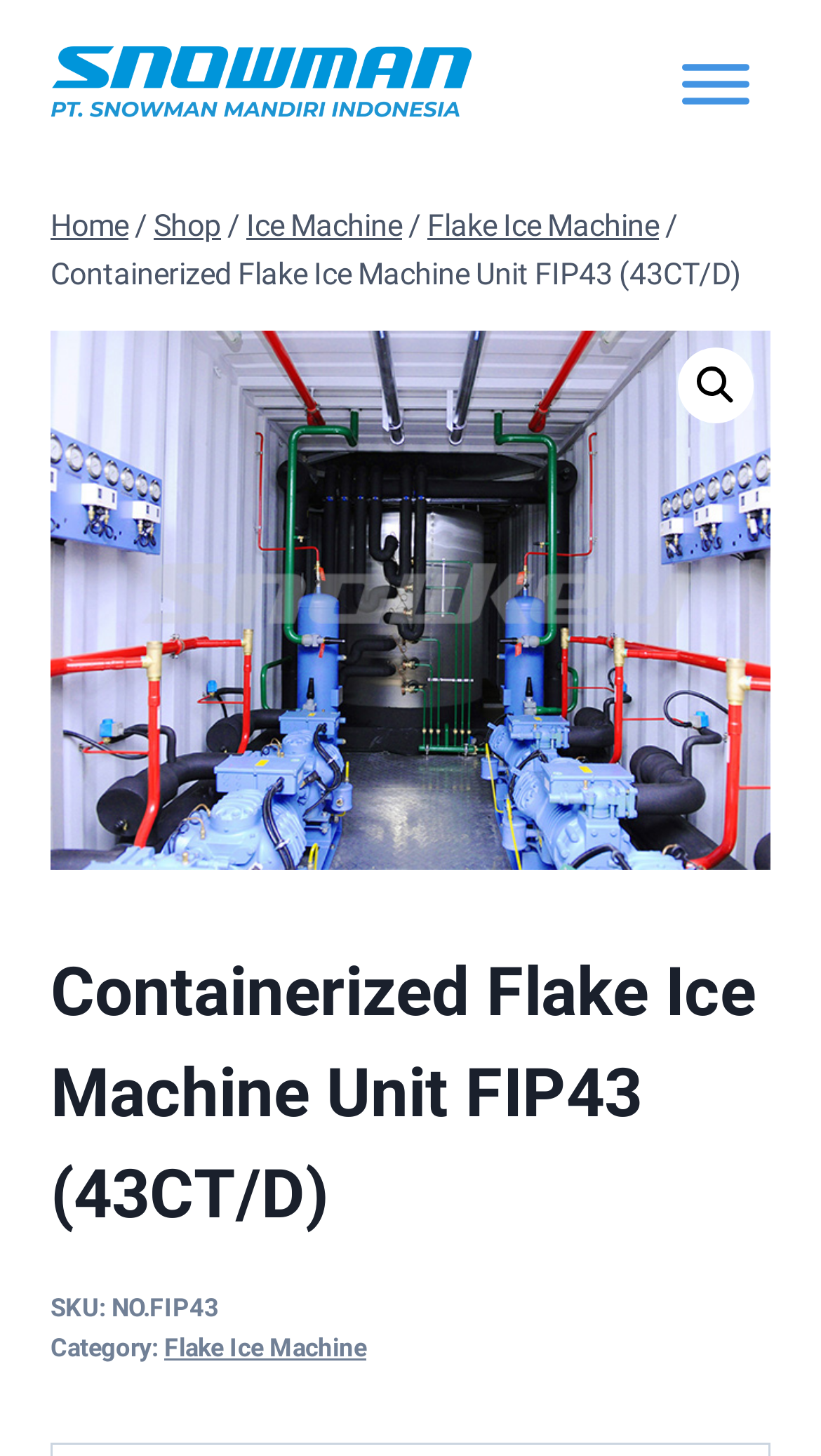Please identify the bounding box coordinates of the area that needs to be clicked to fulfill the following instruction: "Click Snowman logo."

[0.062, 0.031, 0.574, 0.085]